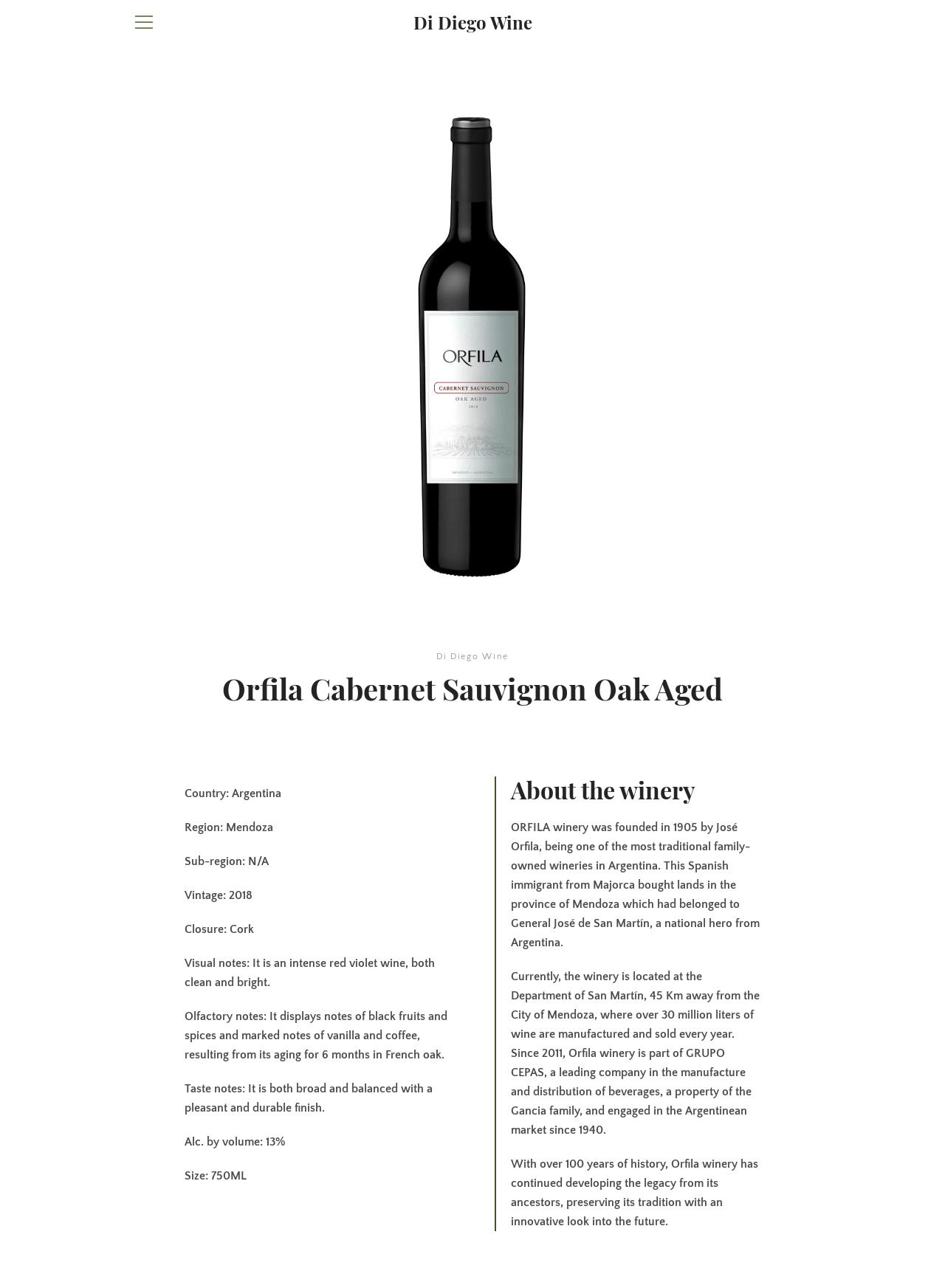Identify the bounding box for the given UI element using the description provided. Coordinates should be in the format (top-left x, top-left y, bottom-right x, bottom-right y) and must be between 0 and 1. Here is the description: Our Portfolio

[0.421, 0.046, 0.579, 0.074]